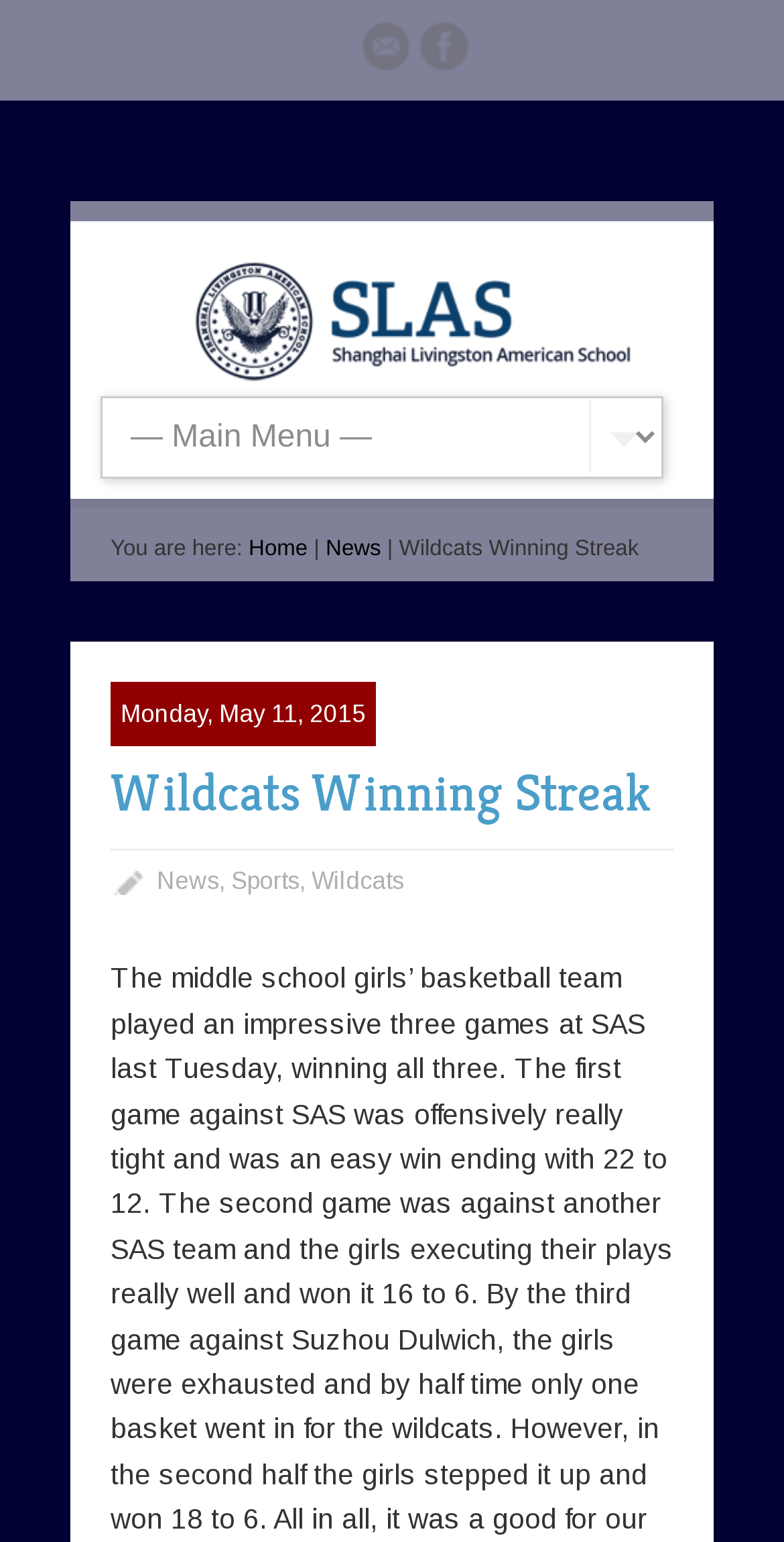How many links are there in the top navigation bar?
Using the image as a reference, answer with just one word or a short phrase.

3